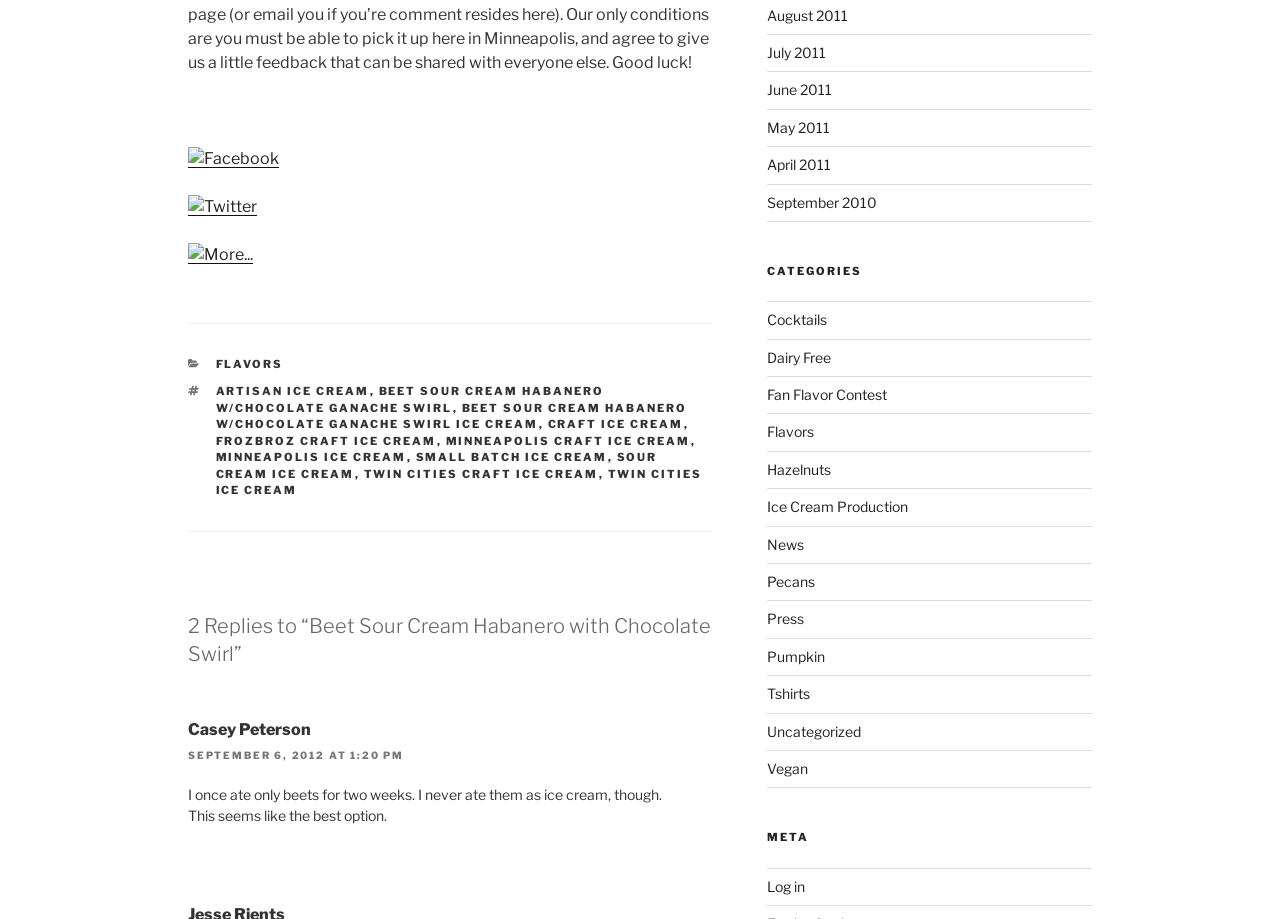Predict the bounding box of the UI element based on the description: "Flavors". The coordinates should be four float numbers between 0 and 1, formatted as [left, top, right, bottom].

[0.599, 0.461, 0.636, 0.479]